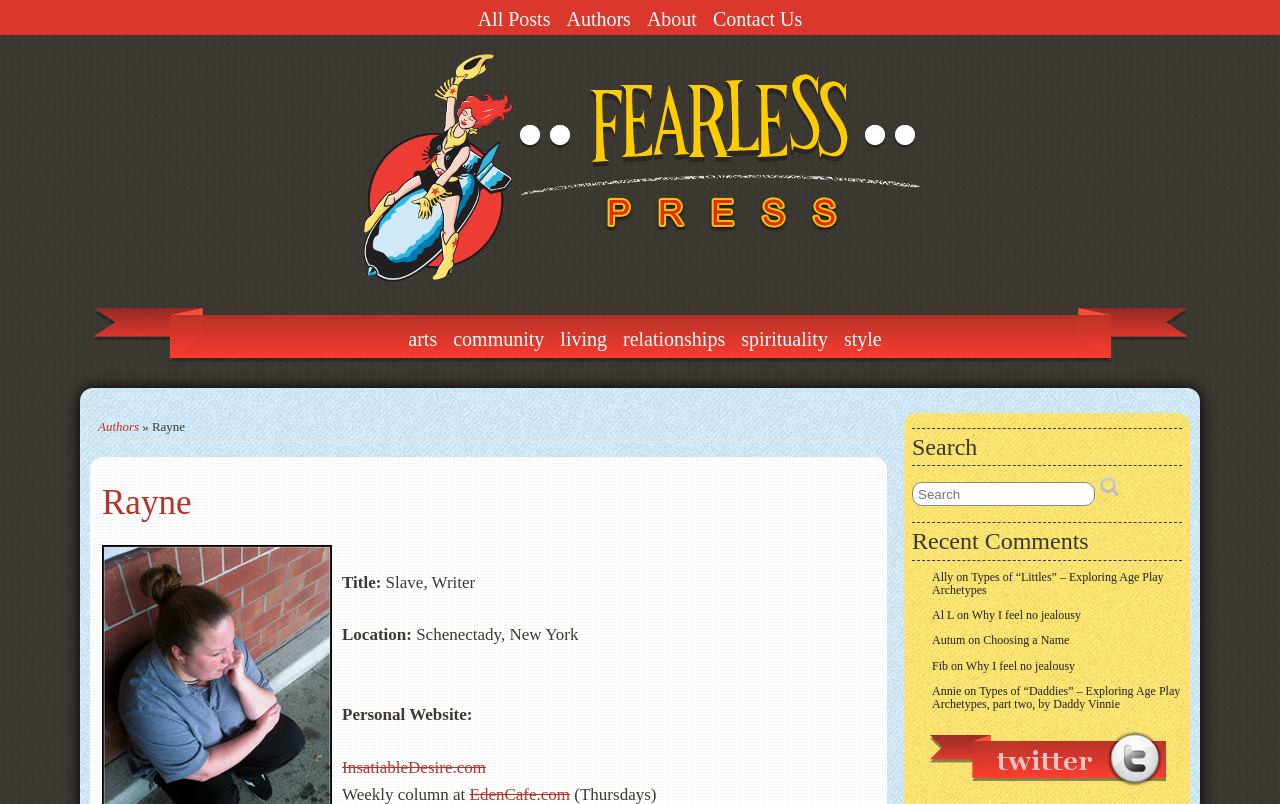Locate the bounding box coordinates of the clickable part needed for the task: "Visit 'InsatiableDesire.com'".

[0.267, 0.943, 0.38, 0.966]